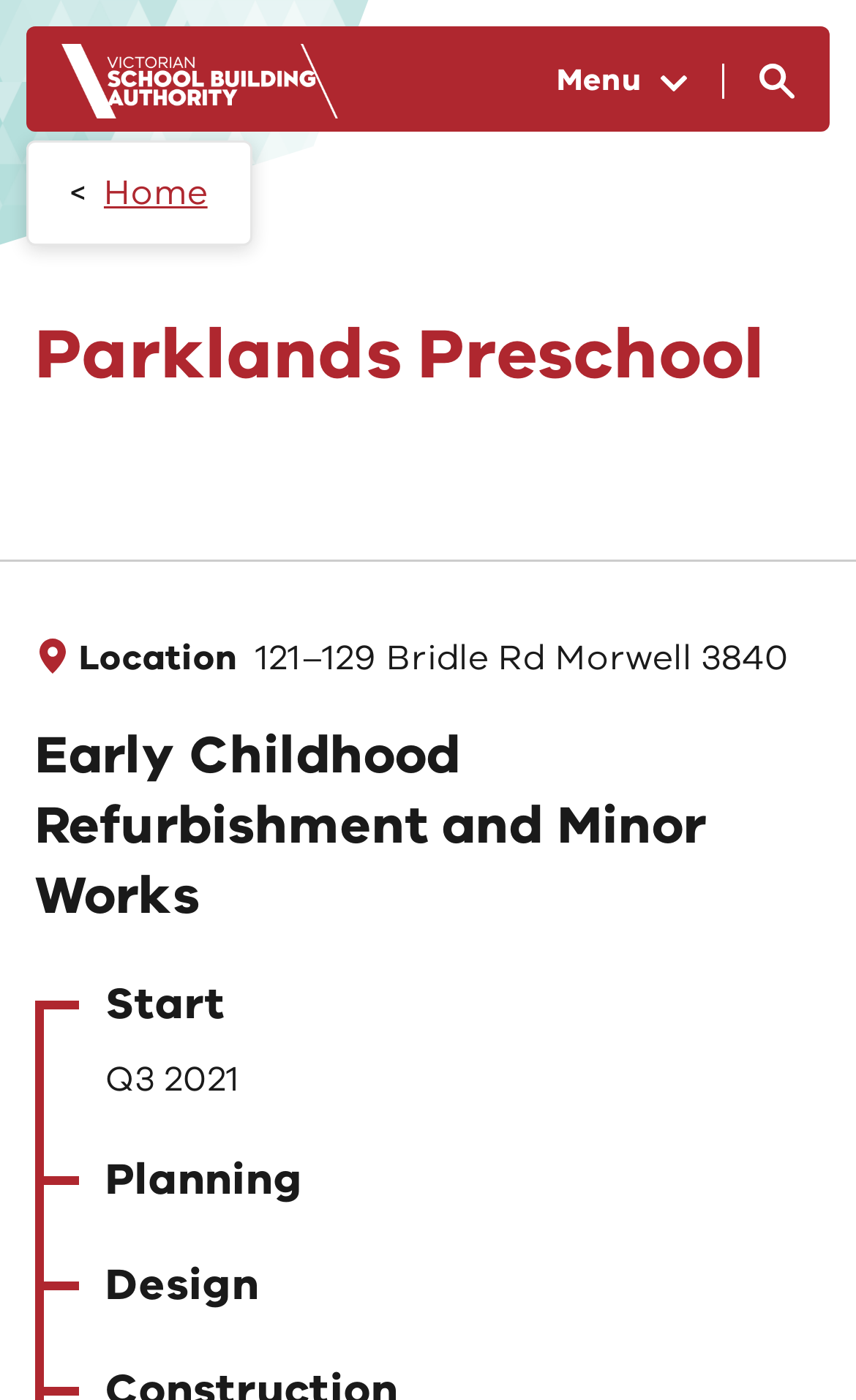What is the address of the preschool?
Answer with a single word or short phrase according to what you see in the image.

121–129 Bridle Rd Morwell 3840